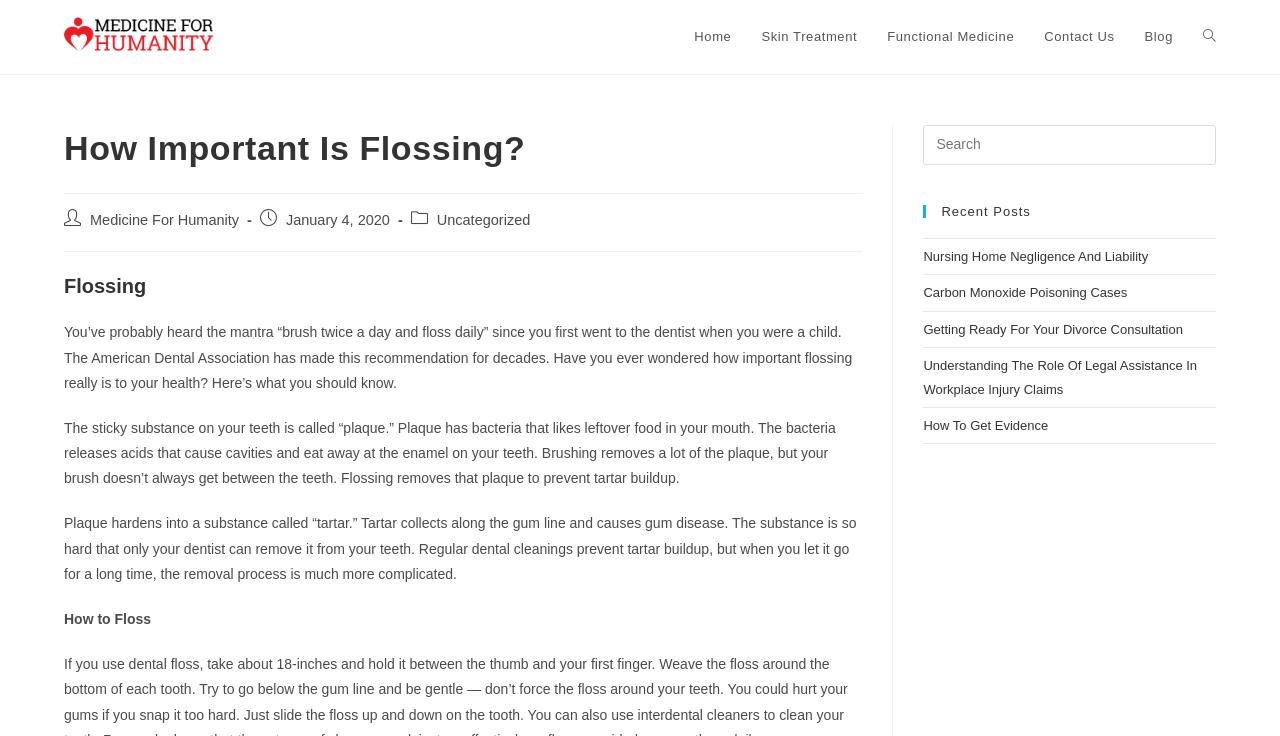Locate the bounding box coordinates of the UI element described by: "Functional Medicine". The bounding box coordinates should consist of four float numbers between 0 and 1, i.e., [left, top, right, bottom].

[0.681, 0.0, 0.804, 0.101]